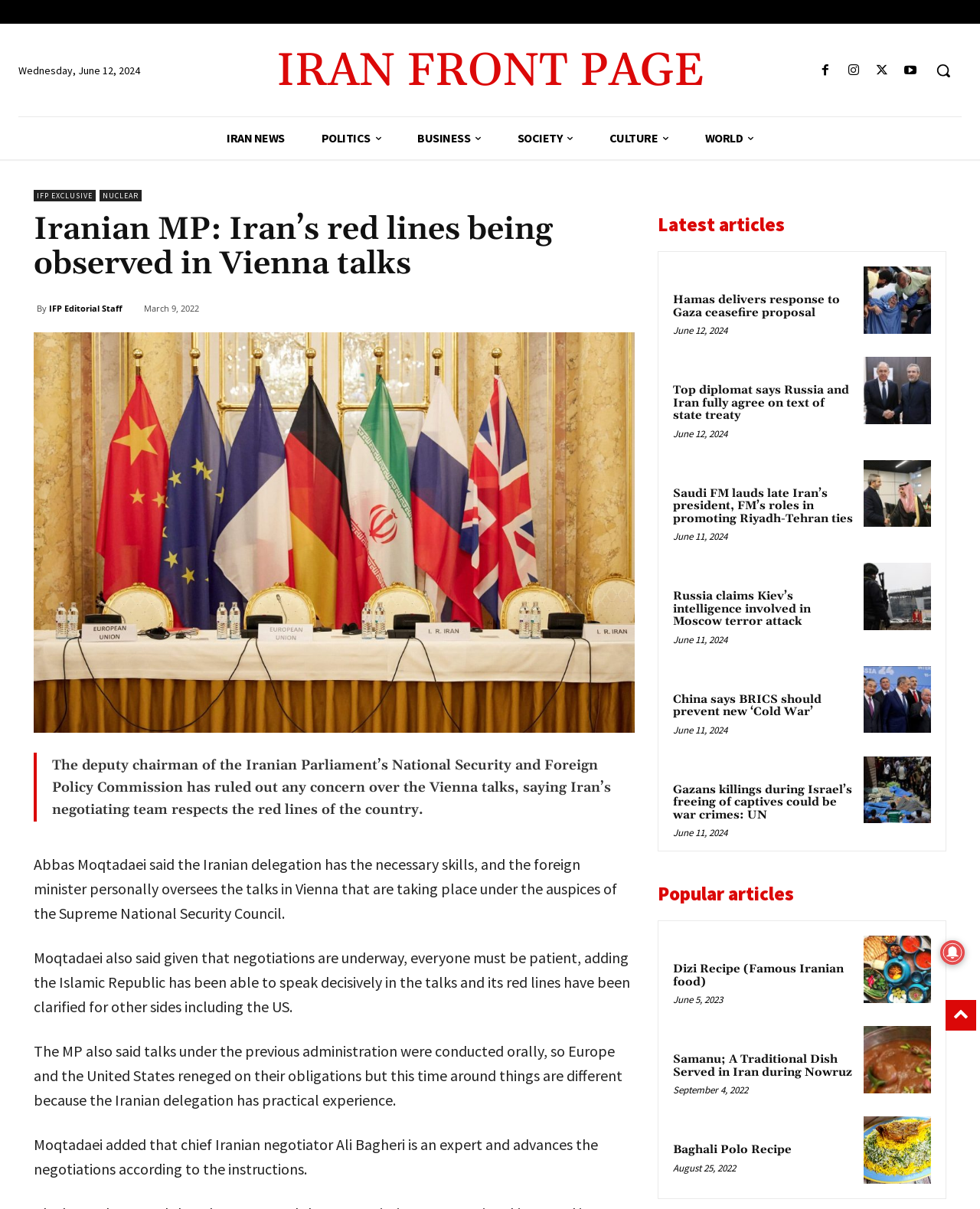Please provide a detailed answer to the question below by examining the image:
What is the date of the article?

I found the date of the article by looking at the time element with the text 'March 9, 2022' which is located below the author's name.